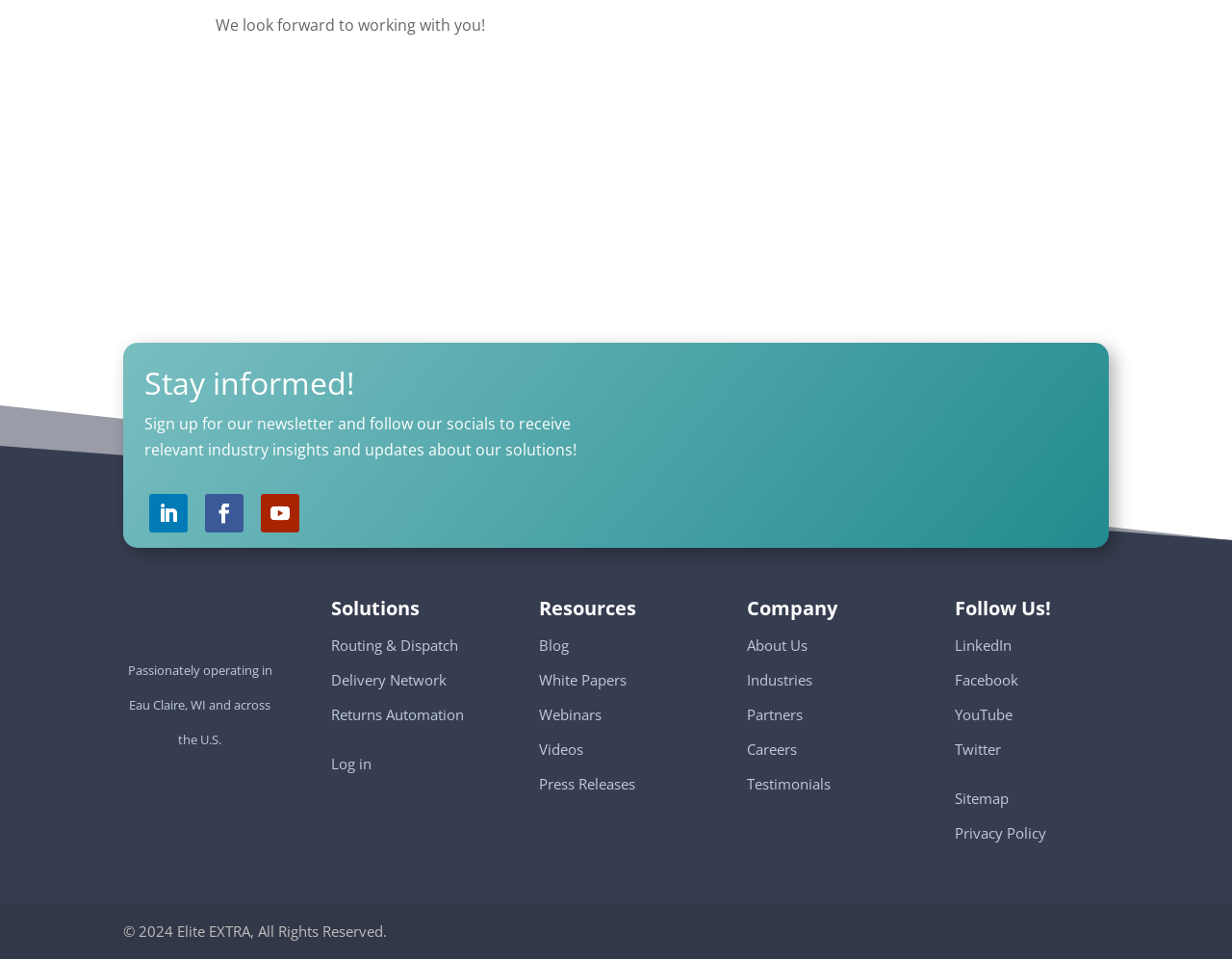Please determine the bounding box coordinates of the element's region to click for the following instruction: "Read about We Do Believe in Ghosts (1947)".

None